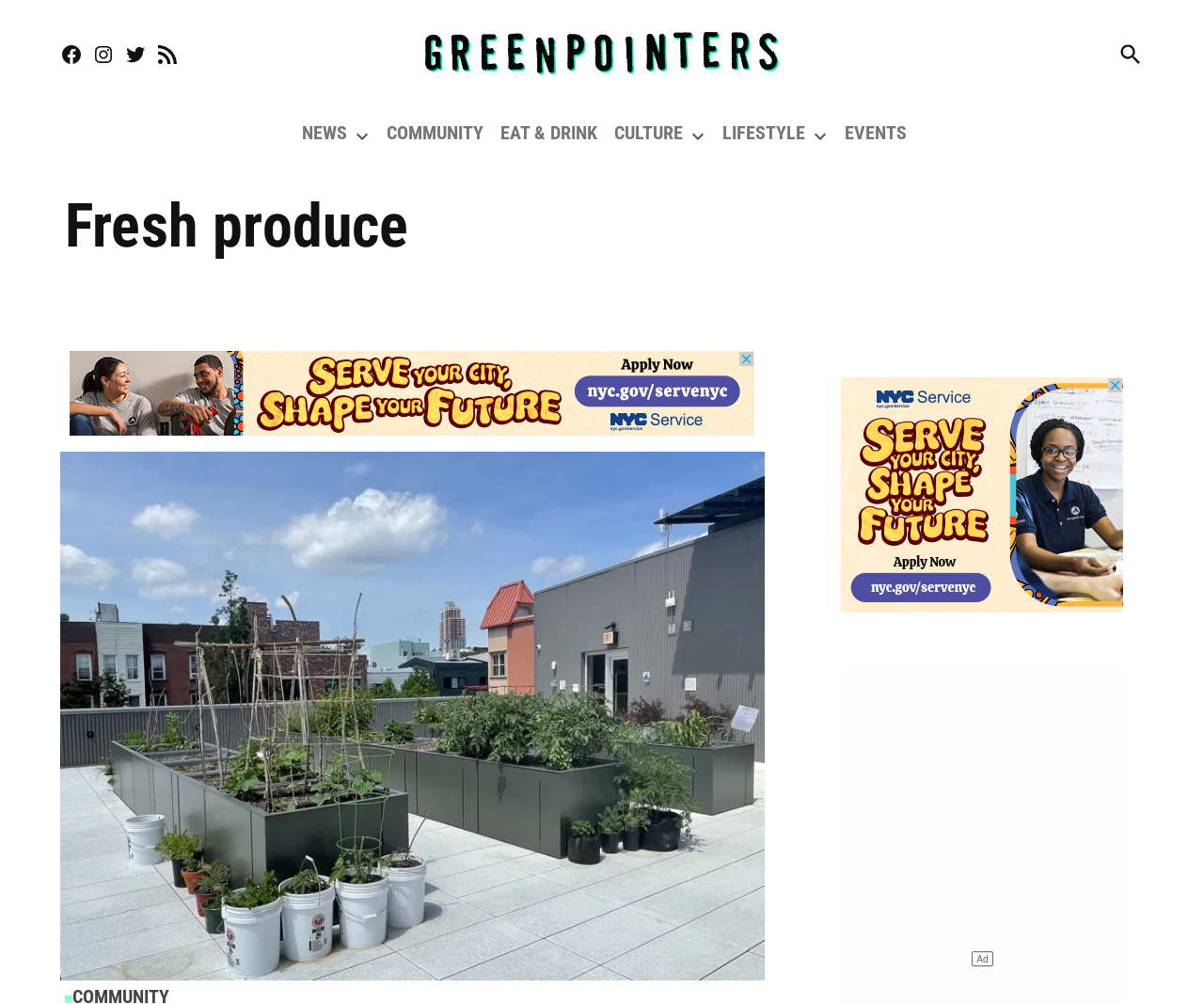Reply to the question with a single word or phrase:
What are the main categories of the website?

NEWS, COMMUNITY, EAT & DRINK, CULTURE, LIFESTYLE, EVENTS